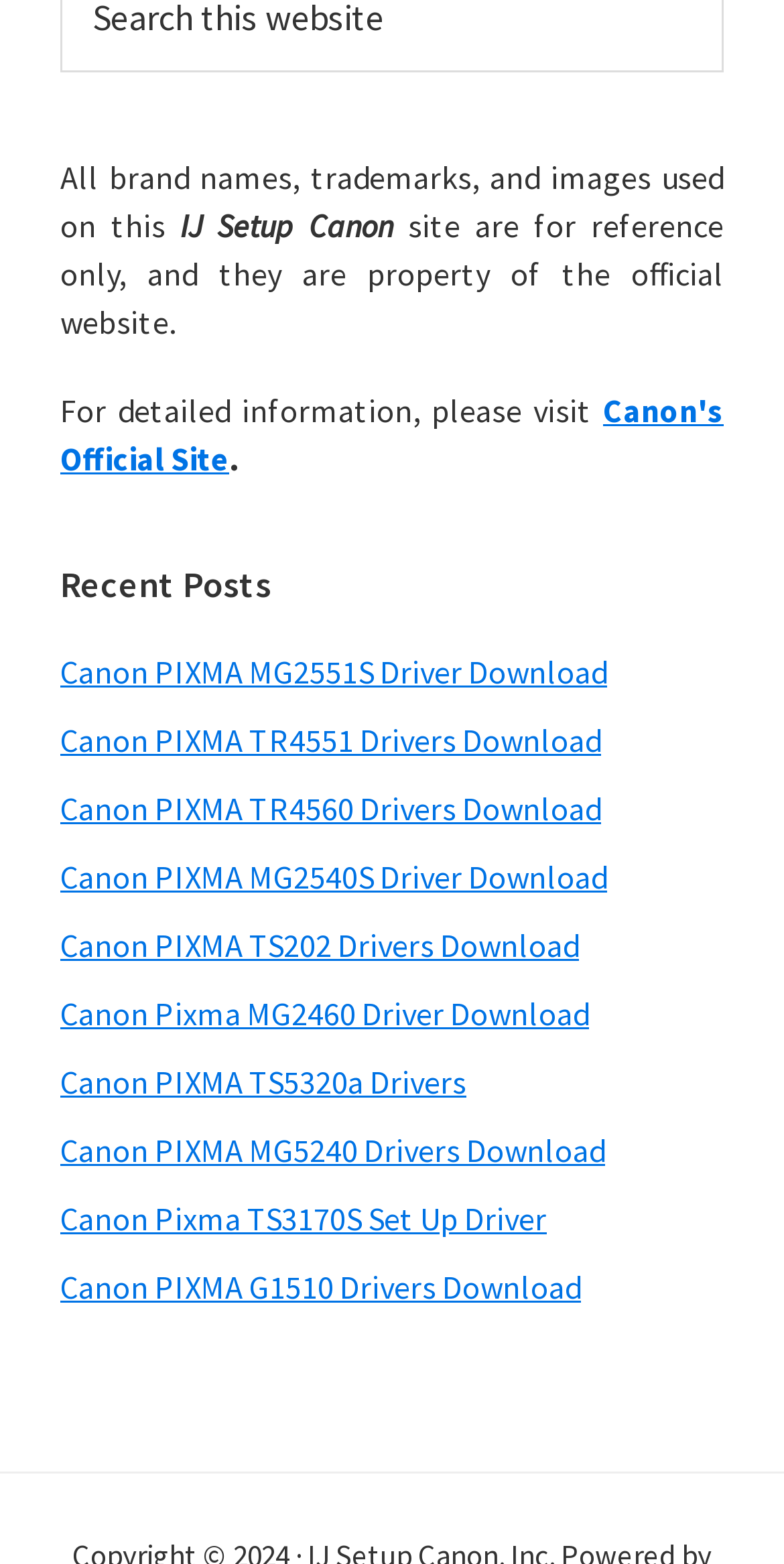Refer to the image and provide a thorough answer to this question:
What type of content is available on this website?

Based on the links and text on the webpage, it appears that the website primarily provides driver downloads for various Canon printer models, which is the type of content available on this website.